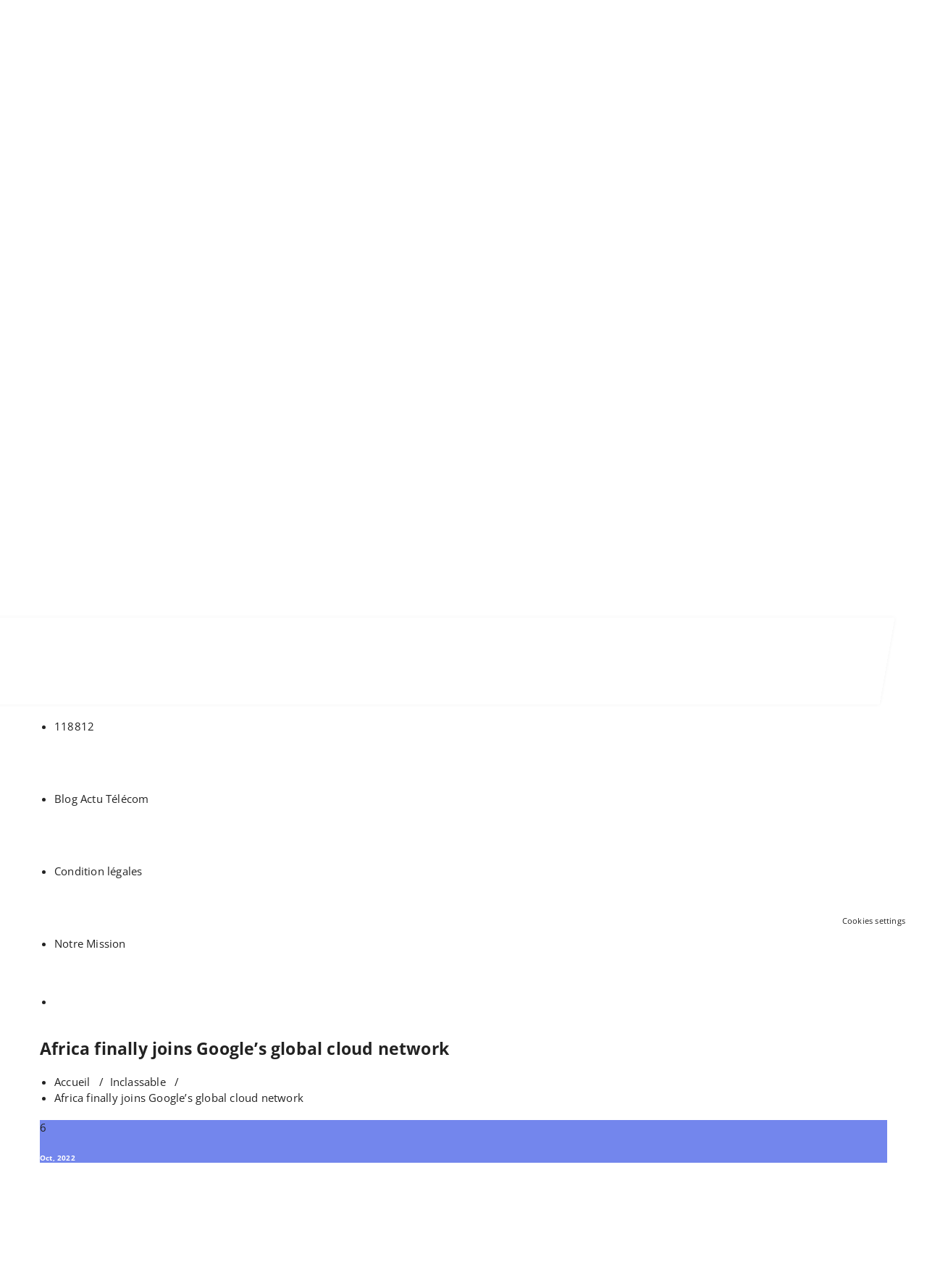Use a single word or phrase to answer the question: What is the number of comments?

6